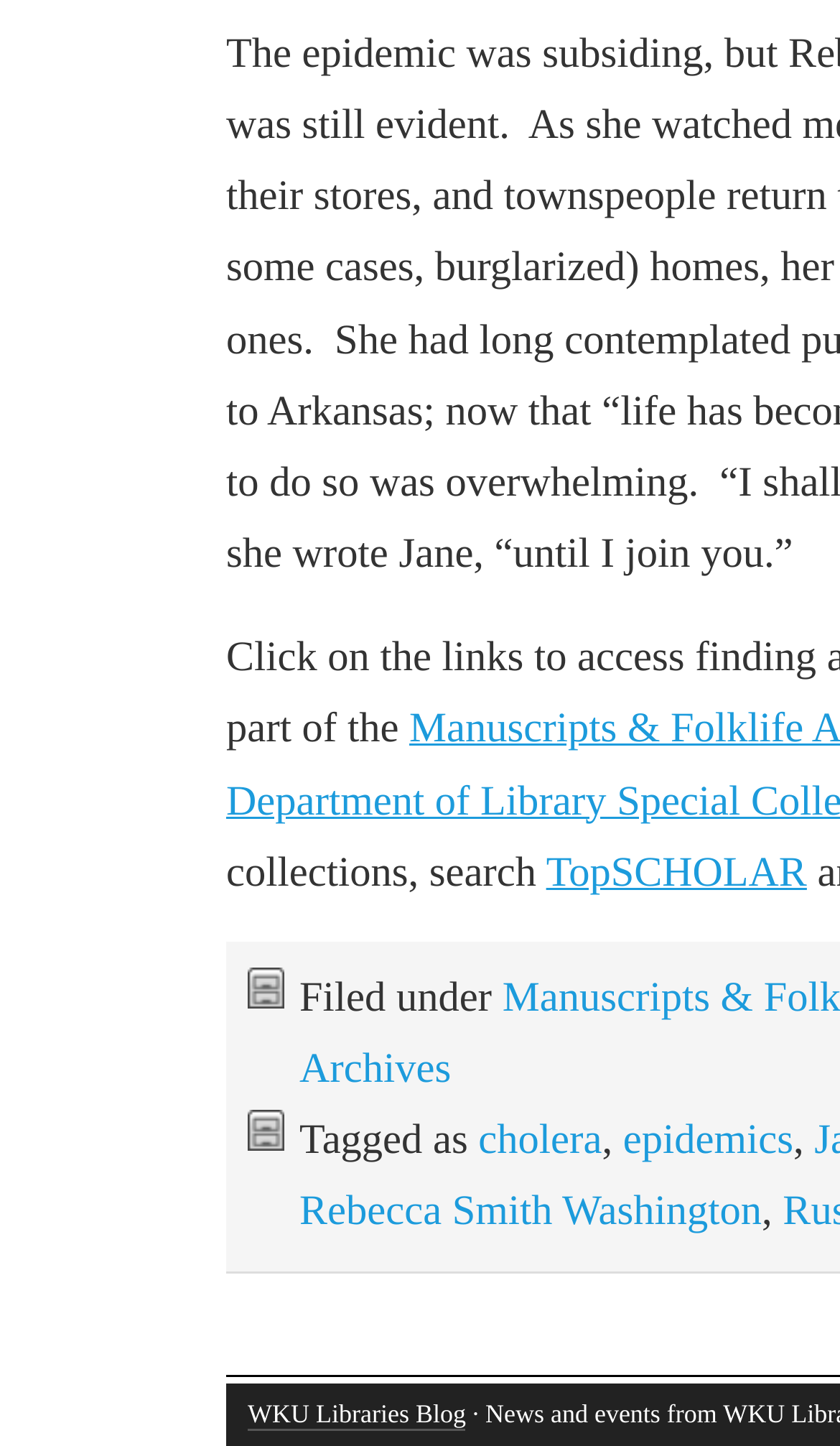Predict the bounding box coordinates of the UI element that matches this description: "Rebecca Smith Washington". The coordinates should be in the format [left, top, right, bottom] with each value between 0 and 1.

[0.356, 0.823, 0.907, 0.855]